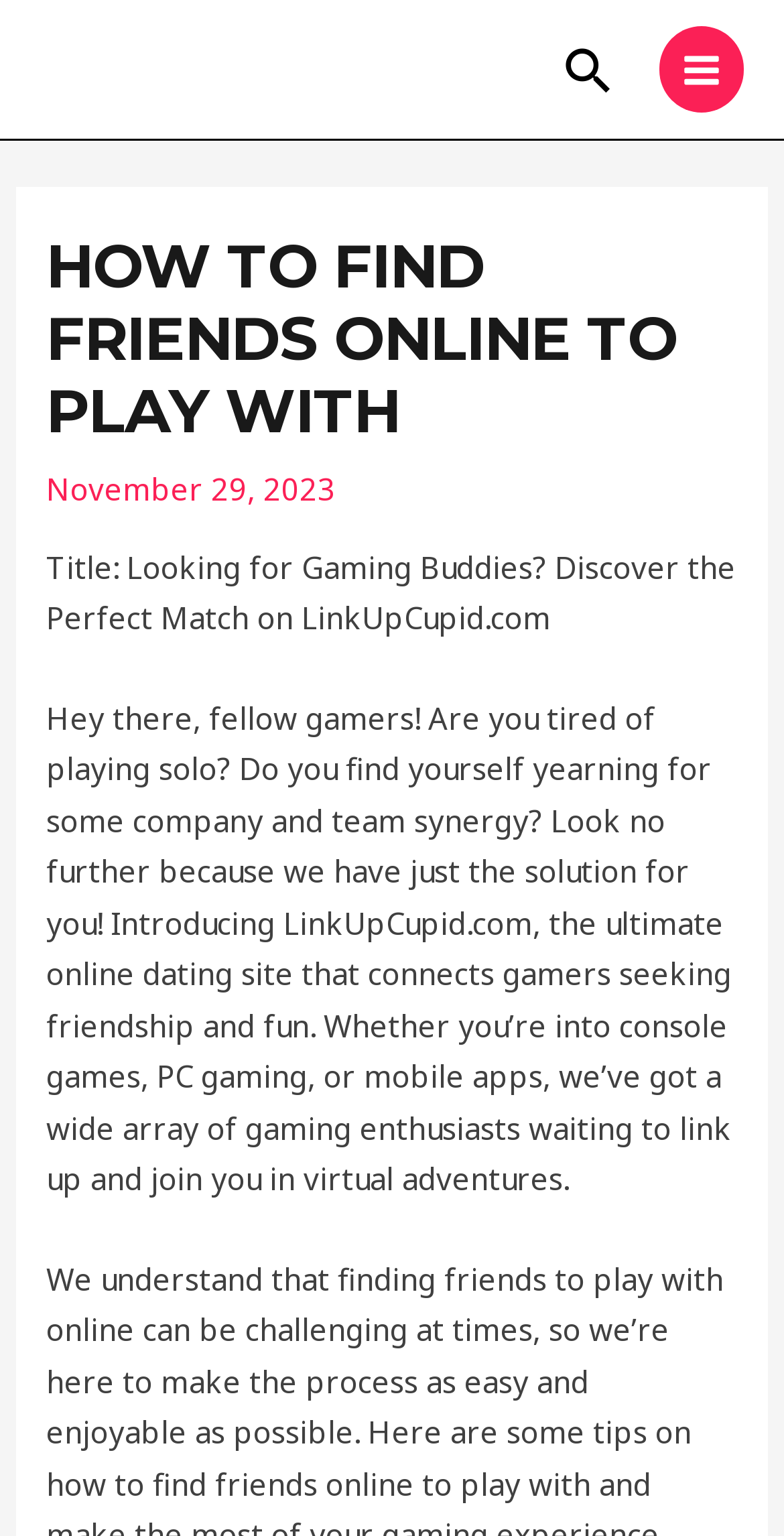What is the width of the header?
Using the details from the image, give an elaborate explanation to answer the question.

The bounding box coordinates of the HeaderAsNonLandmark element indicate that its x1 value is 0.059 and its x2 value is 0.941, which means it spans almost the entire width of the page.